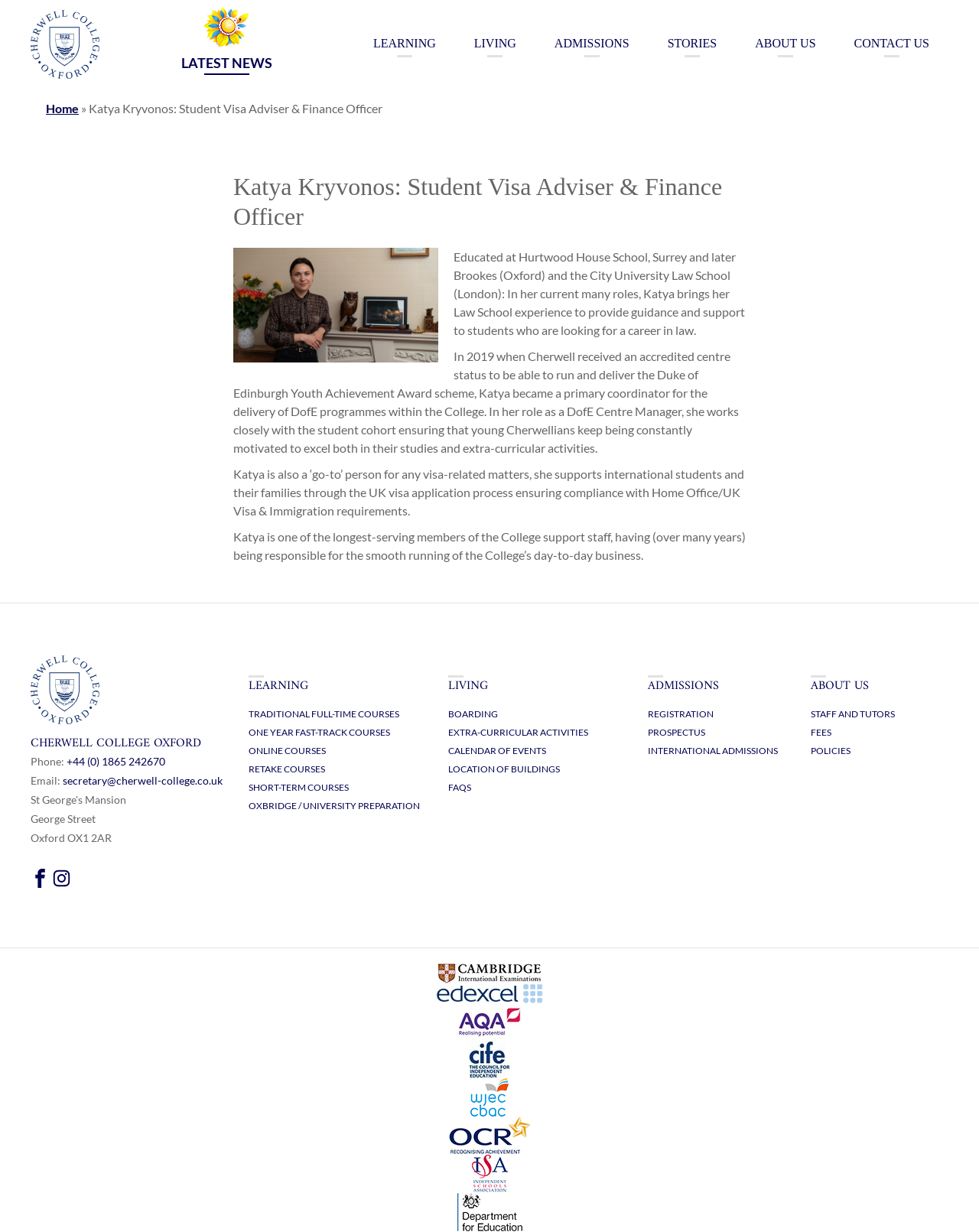What are the different types of courses offered by Cherwell College?
Please give a detailed answer to the question using the information shown in the image.

The webpage lists various course categories, including Traditional Full-Time Courses, One Year Fast-Track Courses, Online Courses, Retake Courses, and Short-Term Courses, indicating that Cherwell College offers a range of courses to students.